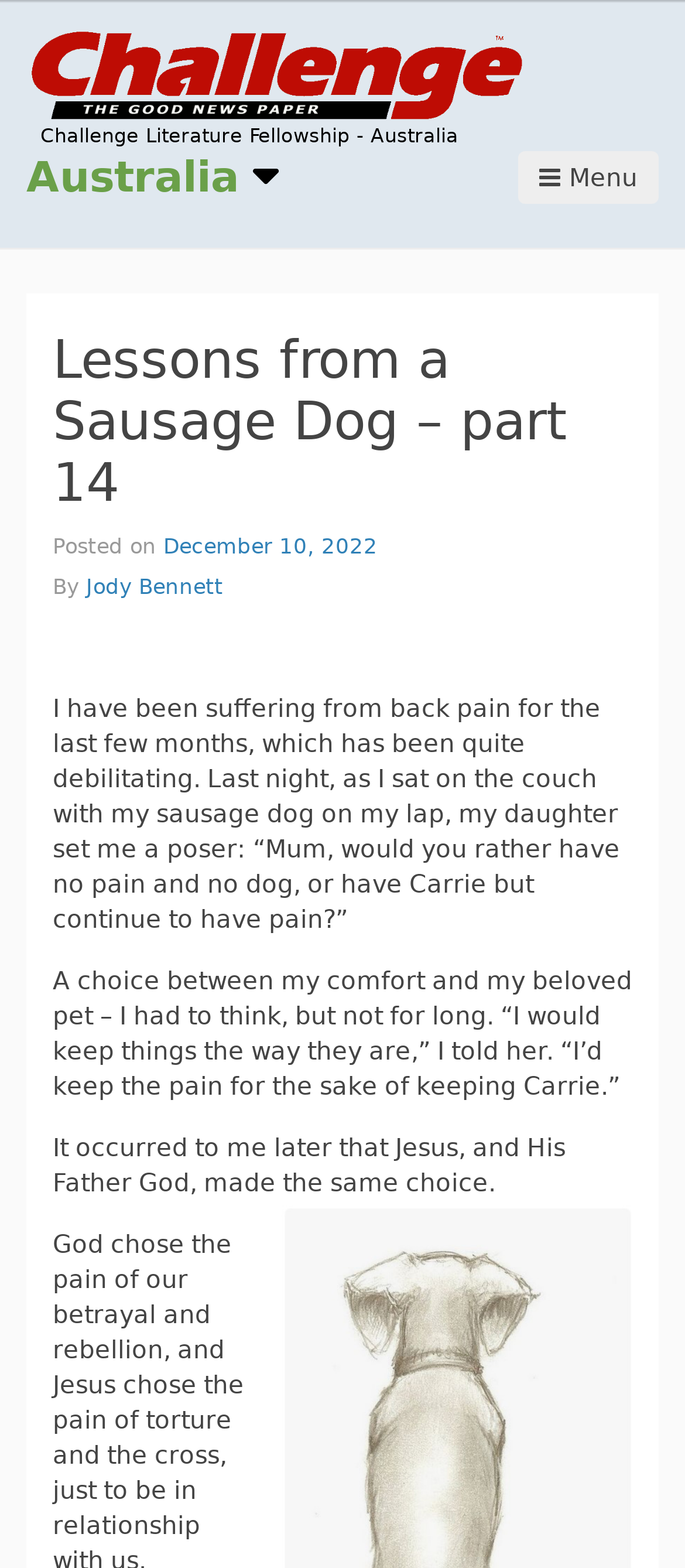Given the element description, predict the bounding box coordinates in the format (top-left x, top-left y, bottom-right x, bottom-right y). Make sure all values are between 0 and 1. Here is the element description: Menu

[0.756, 0.096, 0.962, 0.13]